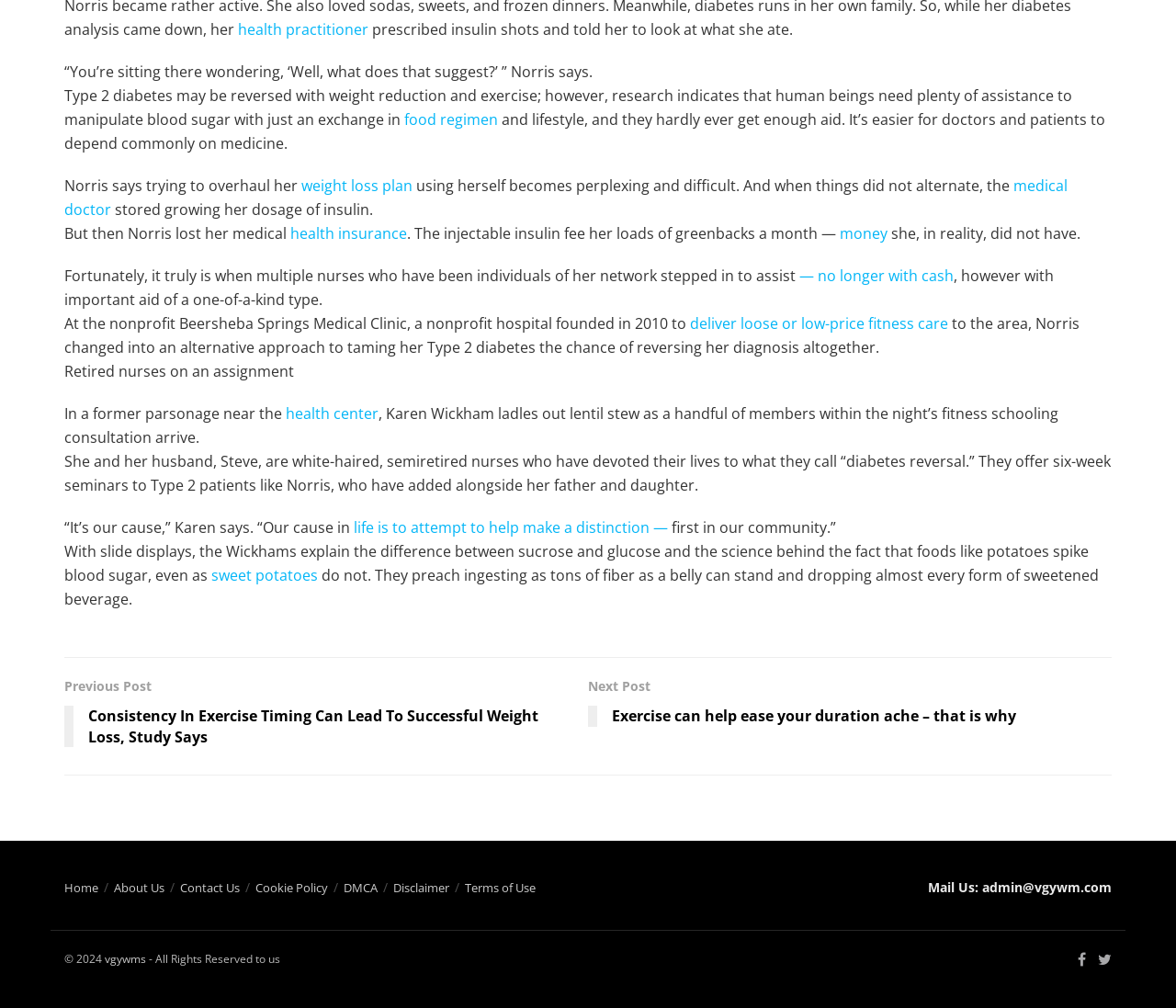Indicate the bounding box coordinates of the element that must be clicked to execute the instruction: "click the link to learn about health practitioners". The coordinates should be given as four float numbers between 0 and 1, i.e., [left, top, right, bottom].

[0.202, 0.019, 0.313, 0.039]